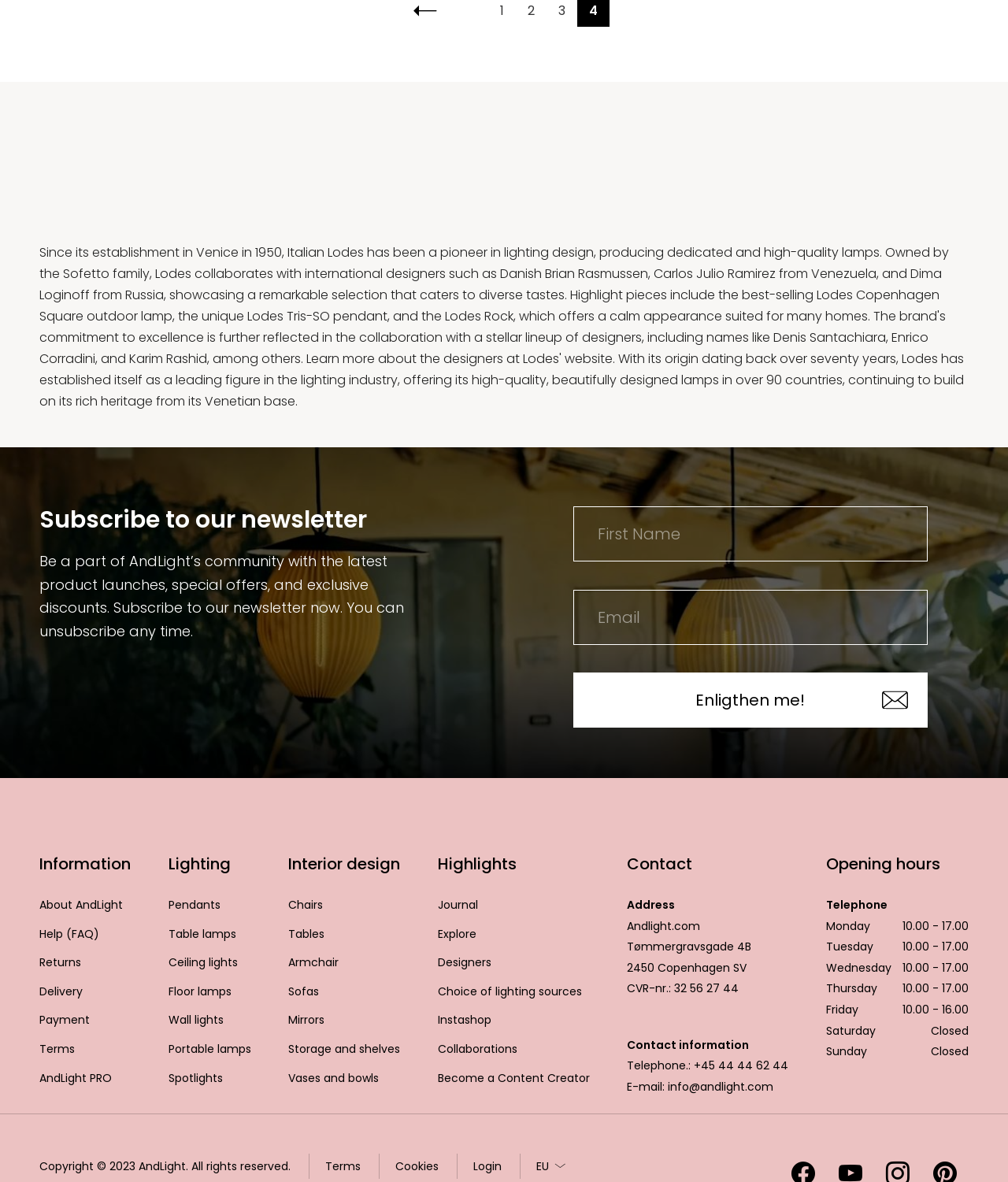Find and indicate the bounding box coordinates of the region you should select to follow the given instruction: "Click on the 'Pendants' link".

[0.167, 0.757, 0.249, 0.775]